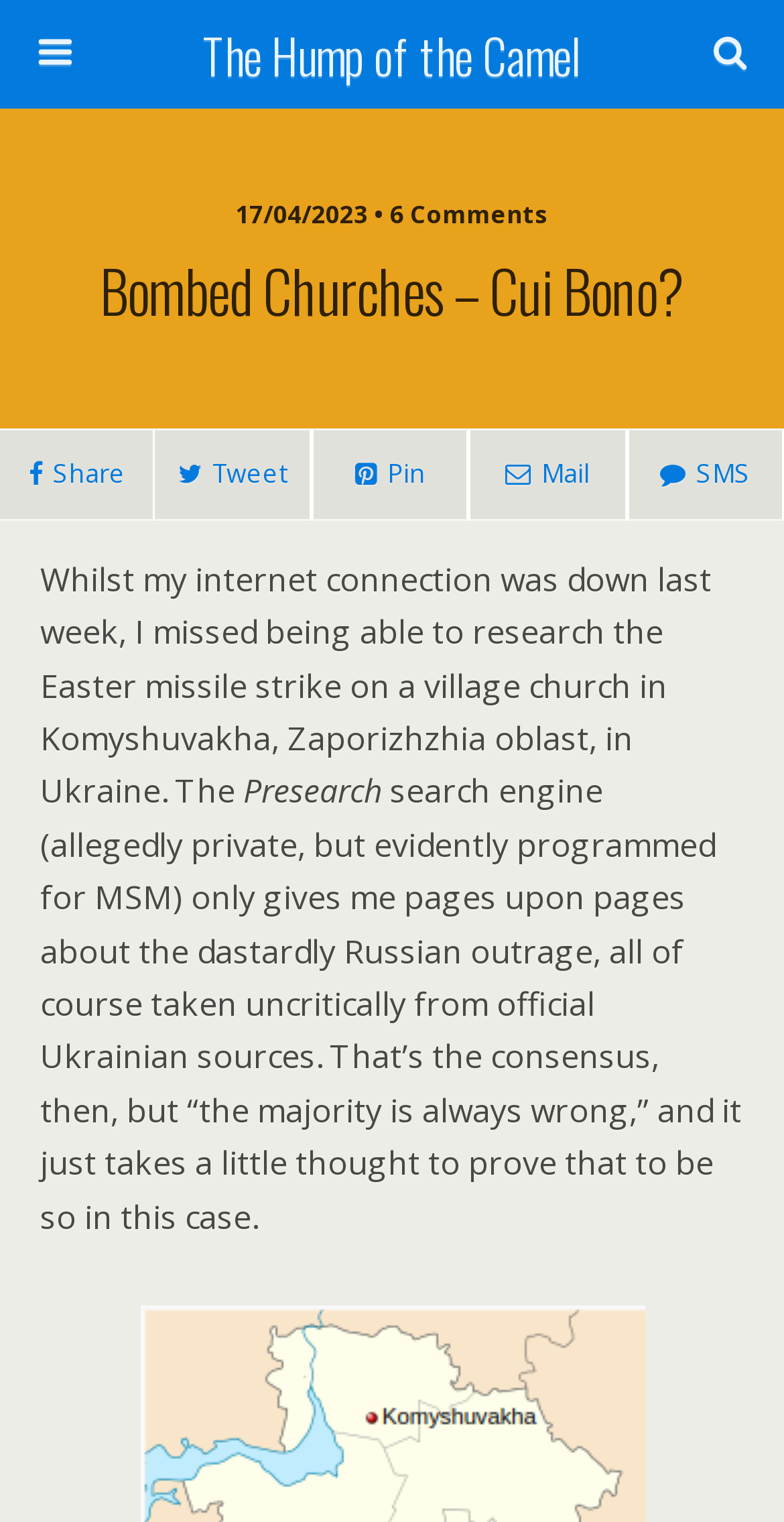What is the topic of the article?
Please answer the question as detailed as possible based on the image.

I found the answer by looking at the heading element with the text 'Bombed Churches – Cui Bono?', which indicates the topic of the article.